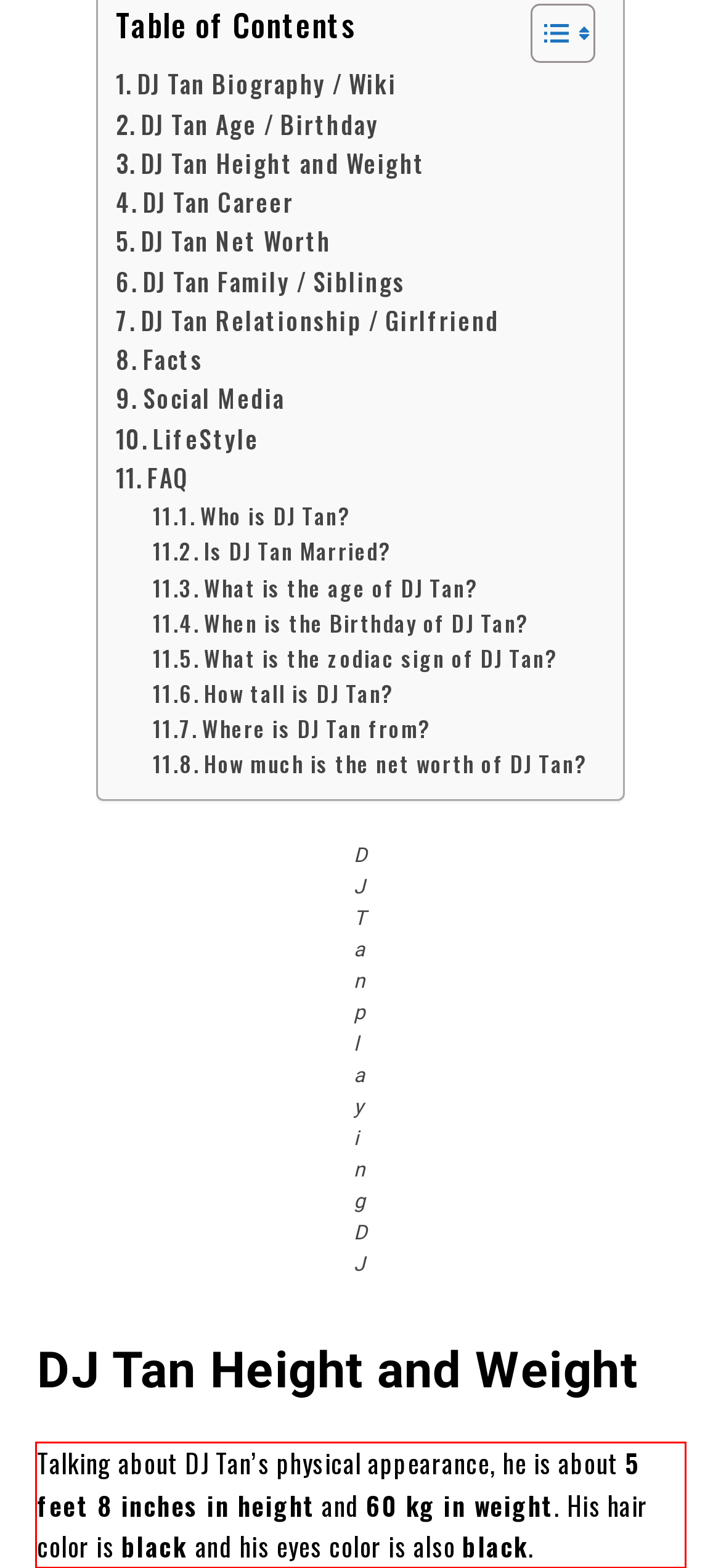Please examine the screenshot of the webpage and read the text present within the red rectangle bounding box.

Talking about DJ Tan’s physical appearance, he is about 5 feet 8 inches in height and 60 kg in weight. His hair color is black and his eyes color is also black.